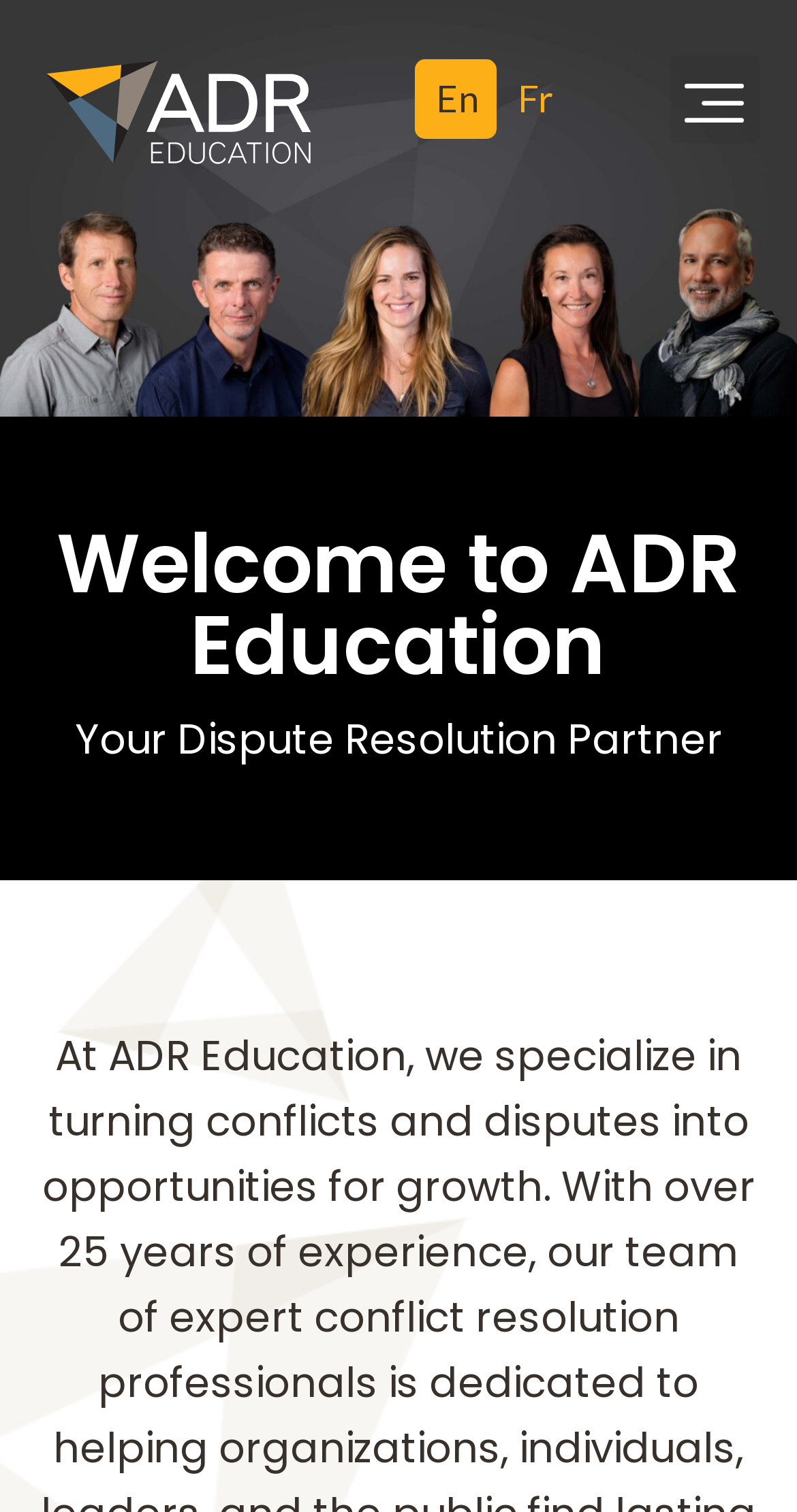How many headings are there on the webpage?
Based on the image, answer the question with a single word or brief phrase.

2